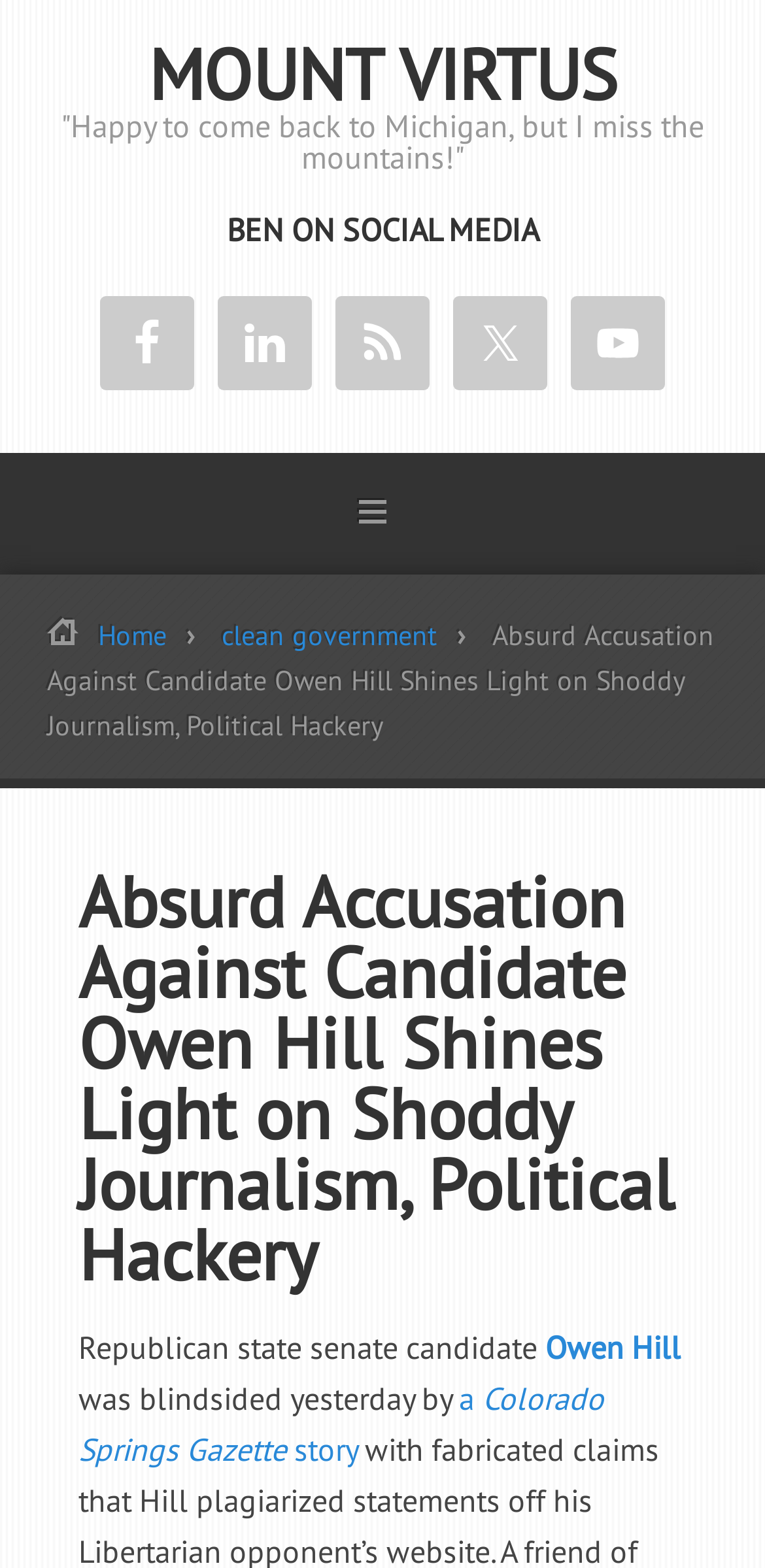Indicate the bounding box coordinates of the element that needs to be clicked to satisfy the following instruction: "go to Home". The coordinates should be four float numbers between 0 and 1, i.e., [left, top, right, bottom].

[0.128, 0.394, 0.279, 0.417]